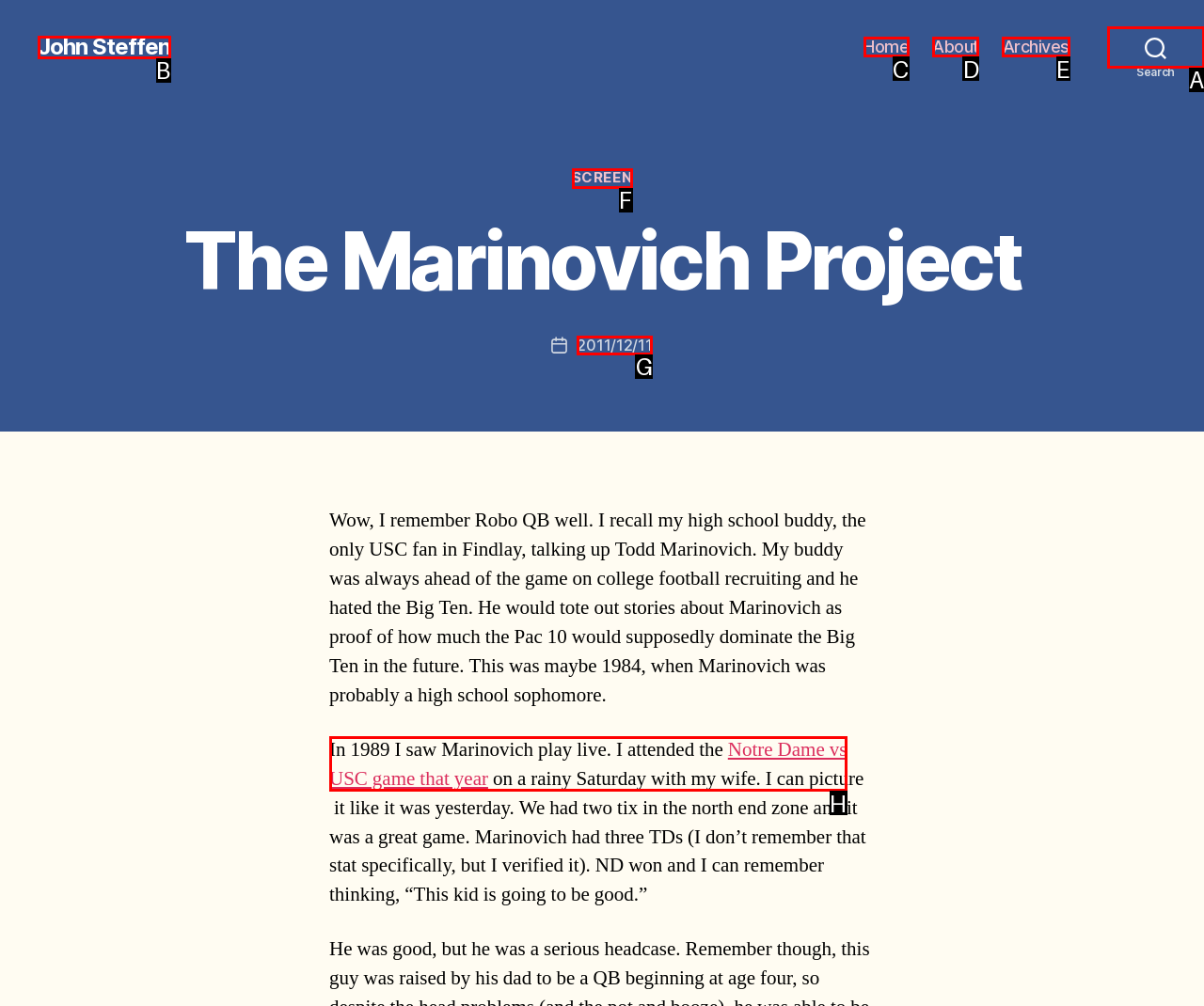To complete the task: Read about the SCREEN category, which option should I click? Answer with the appropriate letter from the provided choices.

F